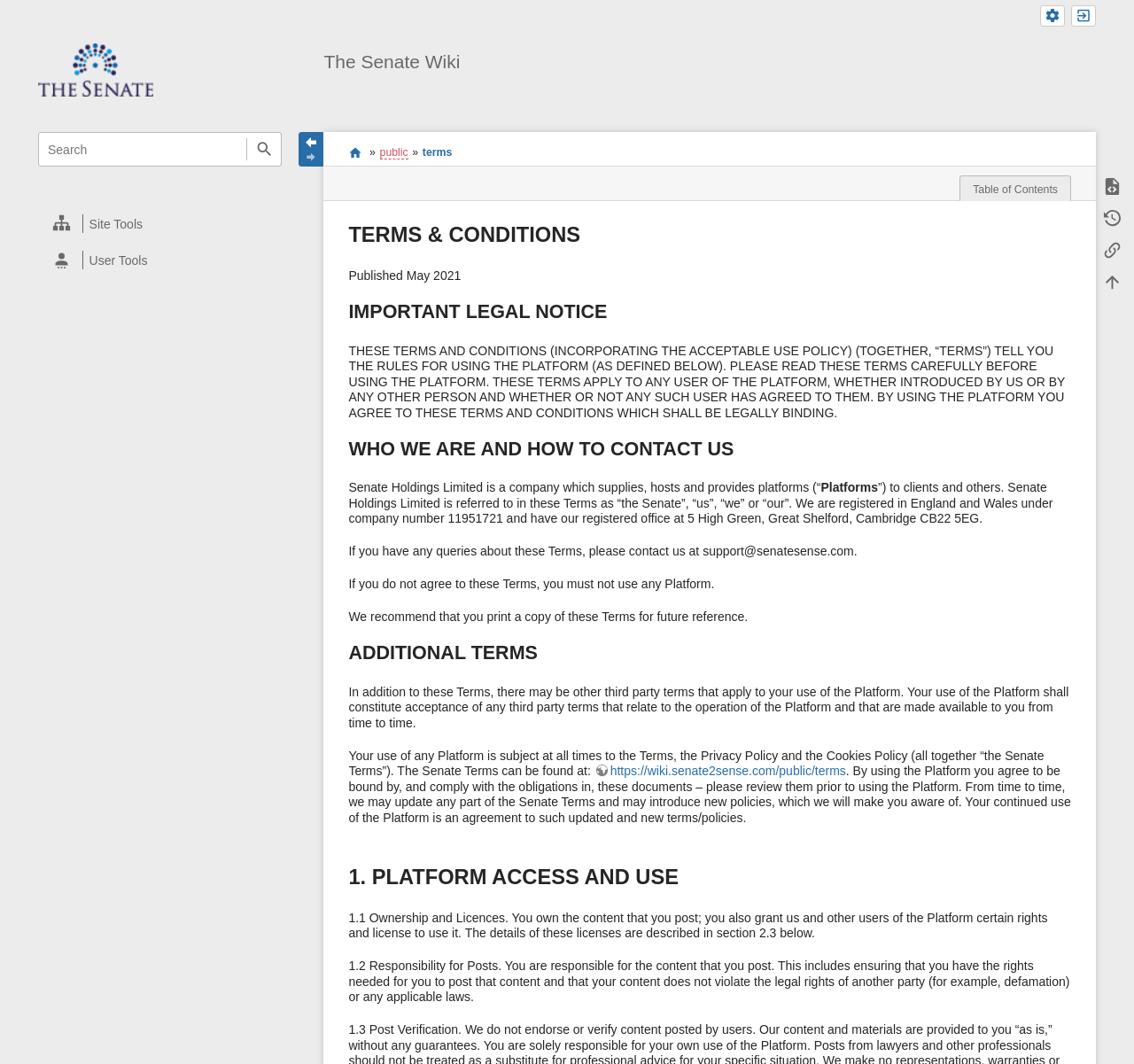Locate the UI element that matches the description Site Tools in the webpage screenshot. Return the bounding box coordinates in the format (top-left x, top-left y, bottom-right x, bottom-right y), with values ranging from 0 to 1.

[0.035, 0.195, 0.248, 0.226]